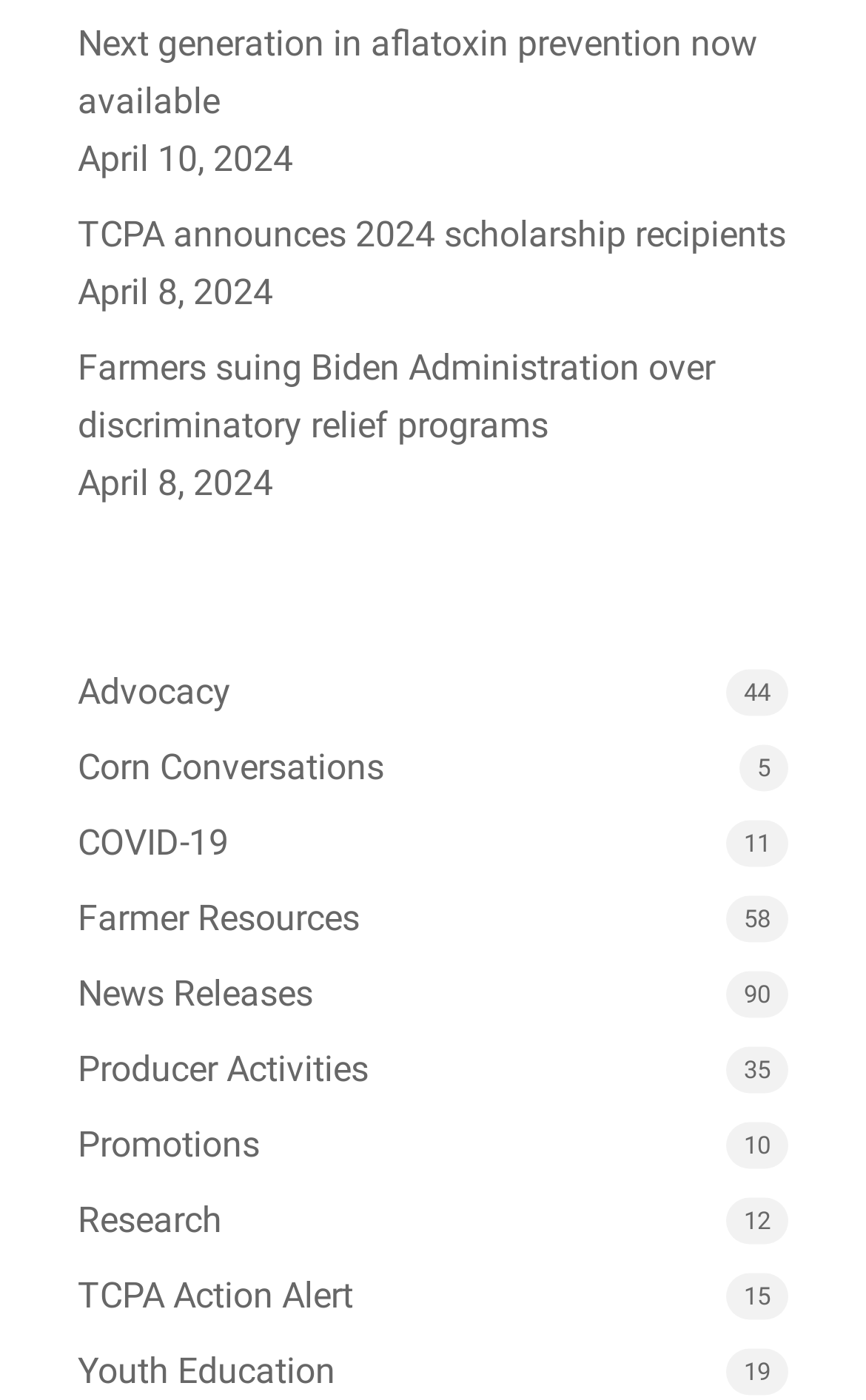How many news releases are there?
From the image, respond with a single word or phrase.

90